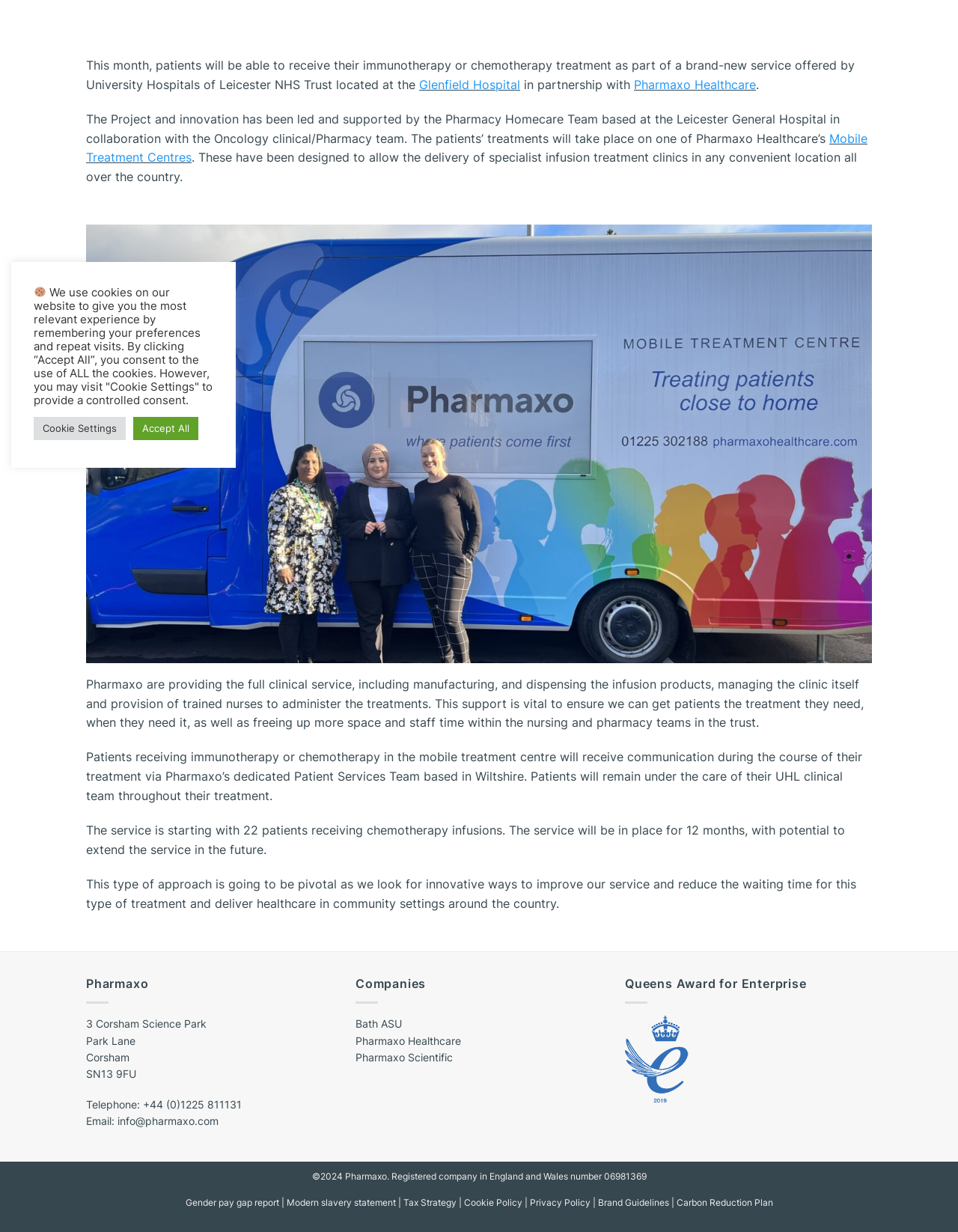Refer to the element description Gender pay gap report and identify the corresponding bounding box in the screenshot. Format the coordinates as (top-left x, top-left y, bottom-right x, bottom-right y) with values in the range of 0 to 1.

[0.193, 0.971, 0.293, 0.98]